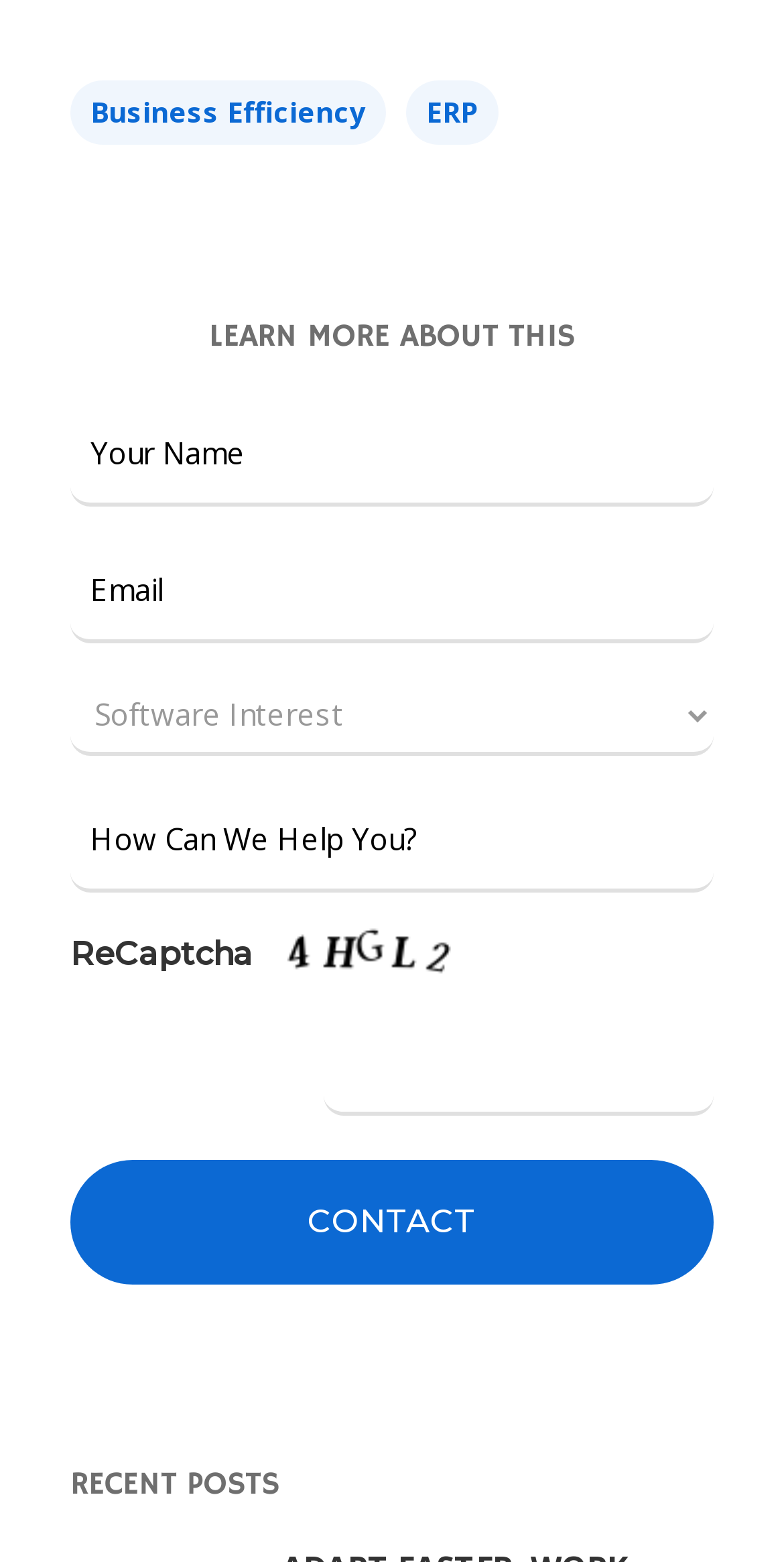Determine the bounding box coordinates of the element's region needed to click to follow the instruction: "Enter your name". Provide these coordinates as four float numbers between 0 and 1, formatted as [left, top, right, bottom].

[0.09, 0.257, 0.91, 0.324]